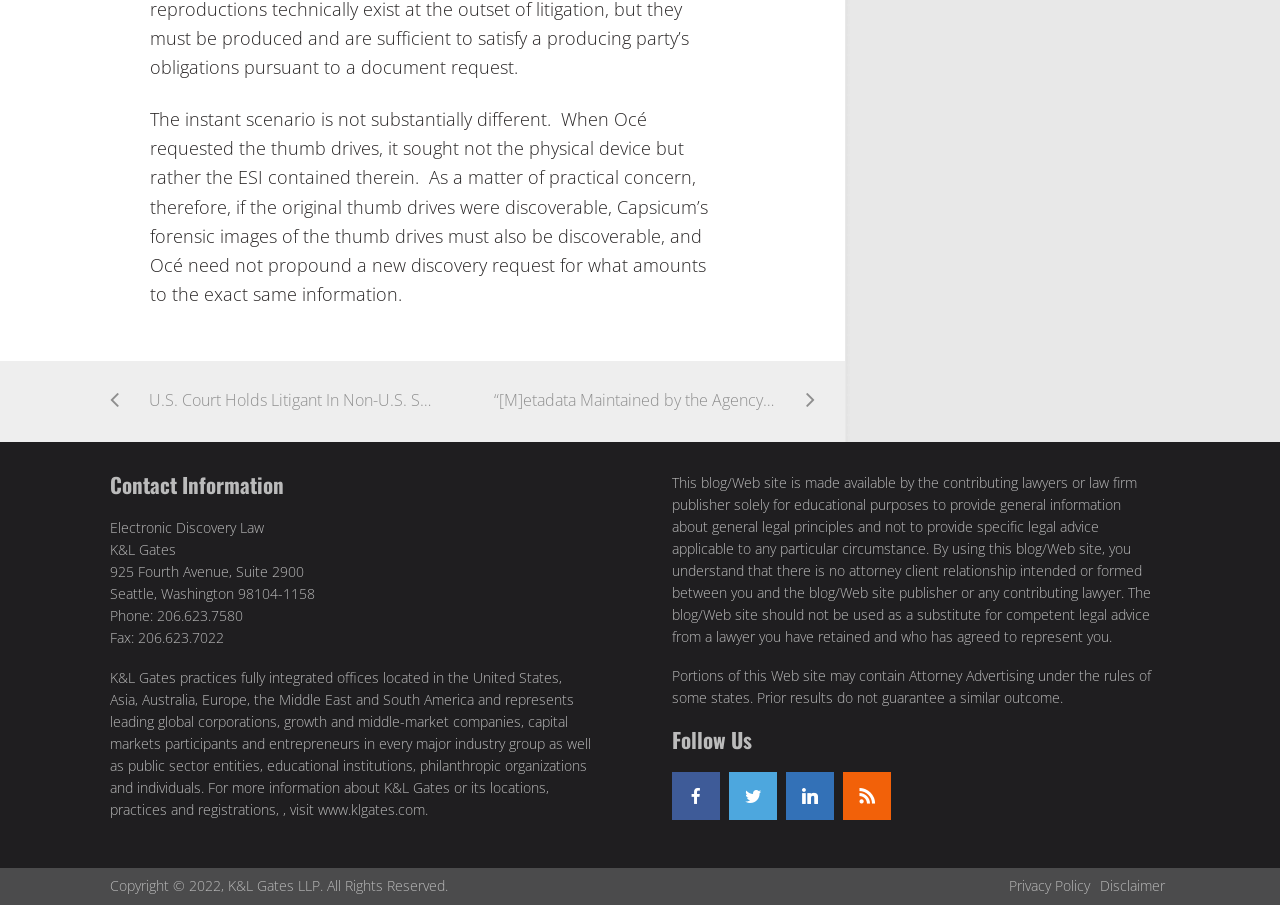Find the bounding box coordinates for the area that should be clicked to accomplish the instruction: "Contact via WhatsApp".

None